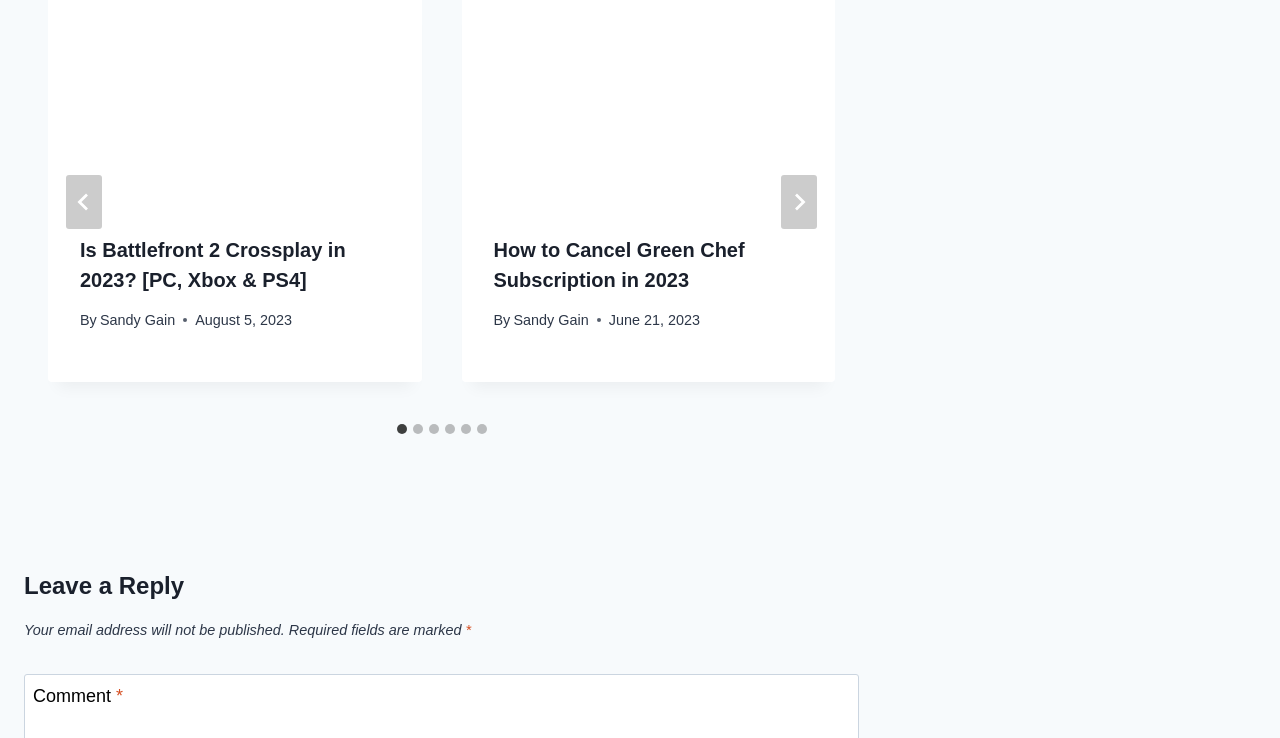How many slides are there in the slideshow?
Using the image as a reference, give an elaborate response to the question.

I found the number of slides by looking at the tablist element with the text 'Select a slide to show' and counting the number of tab elements it contains, which are 6.